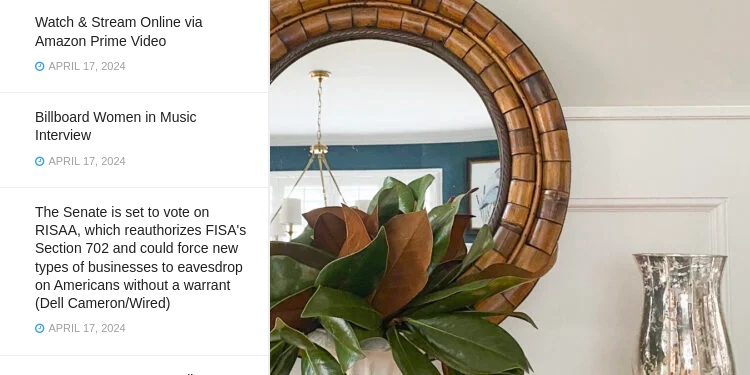Reply to the question with a brief word or phrase: What is the purpose of the vase?

To display greenery